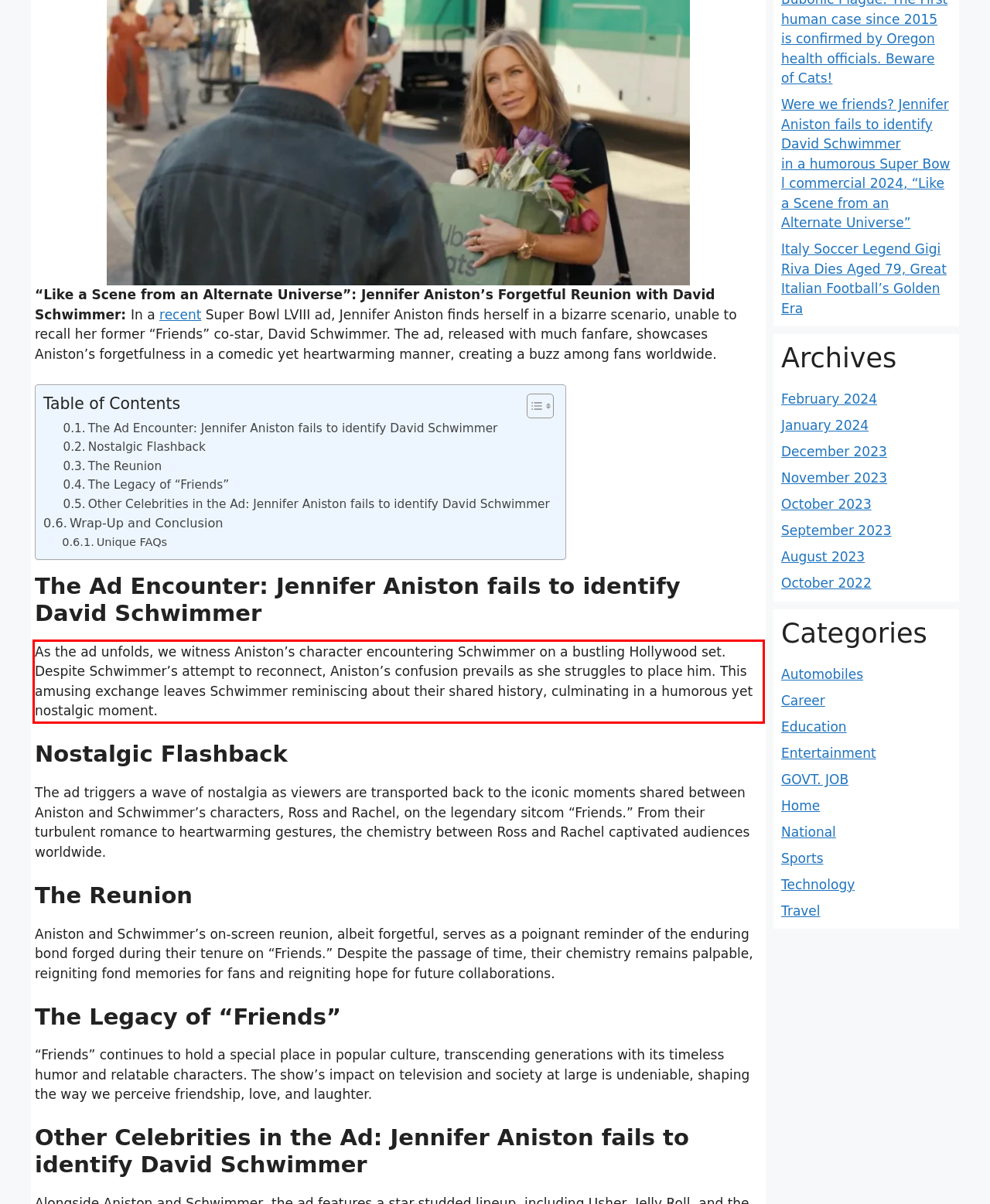Review the screenshot of the webpage and recognize the text inside the red rectangle bounding box. Provide the extracted text content.

As the ad unfolds, we witness Aniston’s character encountering Schwimmer on a bustling Hollywood set. Despite Schwimmer’s attempt to reconnect, Aniston’s confusion prevails as she struggles to place him. This amusing exchange leaves Schwimmer reminiscing about their shared history, culminating in a humorous yet nostalgic moment.